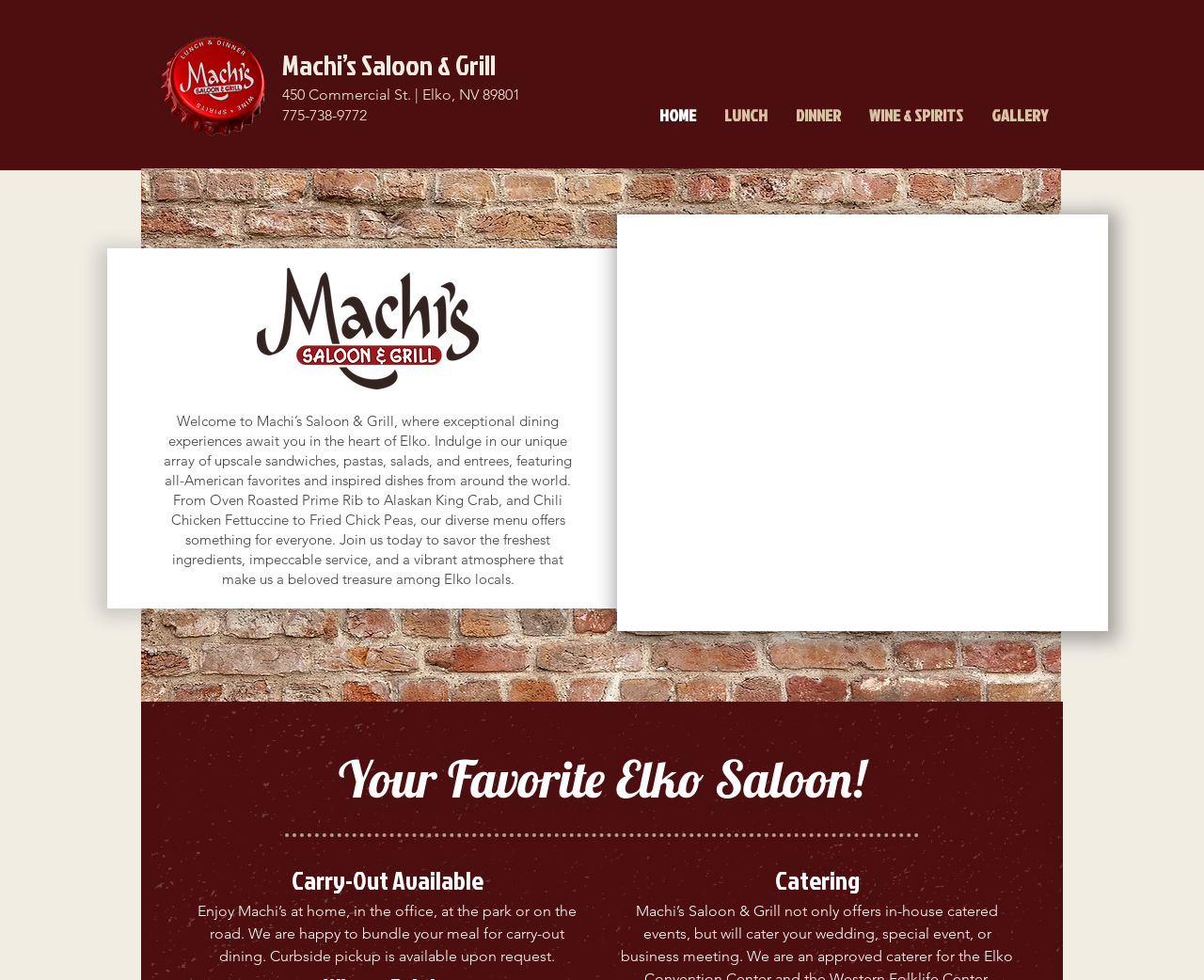Refer to the image and provide a thorough answer to this question:
What is the address of the restaurant?

The address of the restaurant can be found in the StaticText element below the heading, which reads '450 Commercial St. | Elko, NV 89801'.